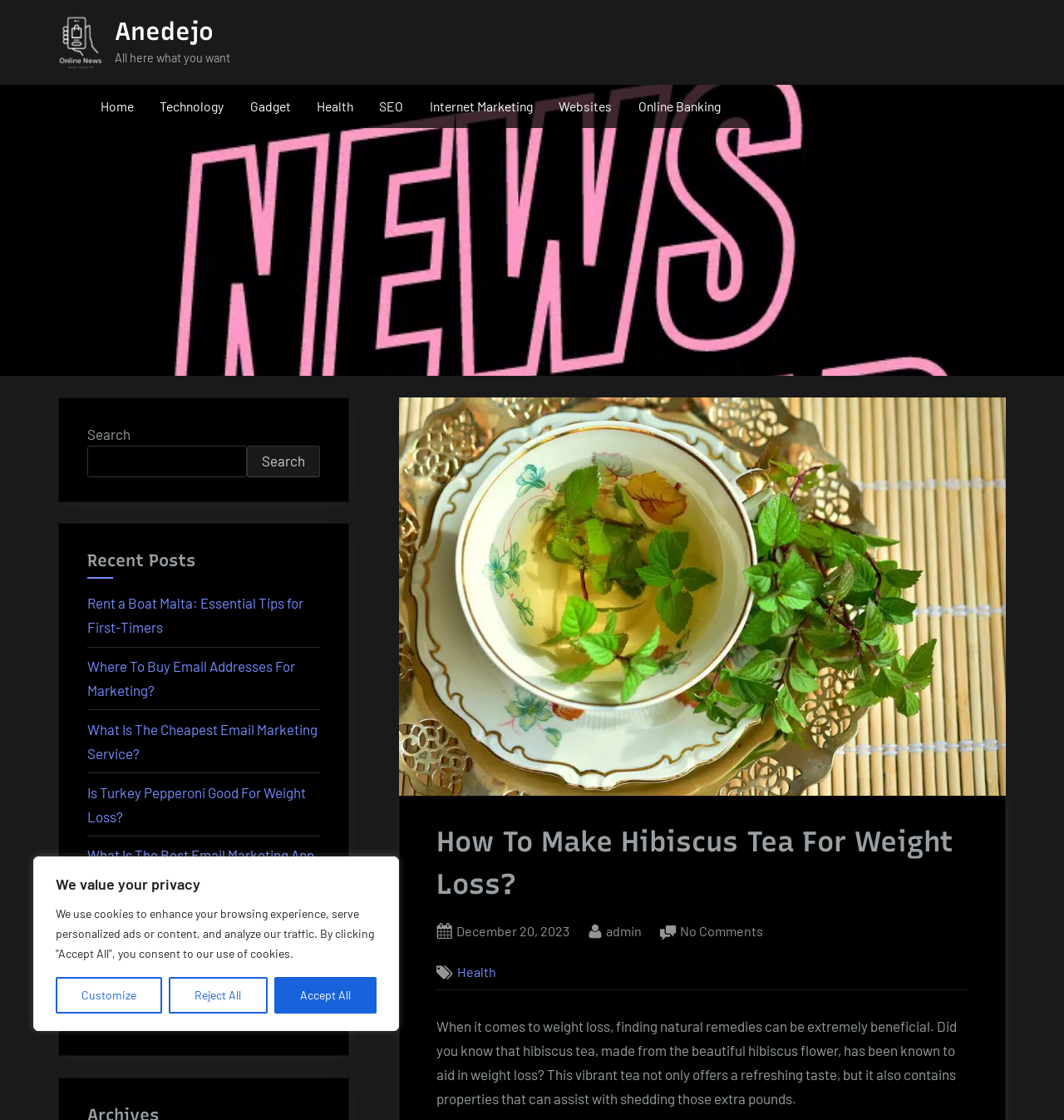What is the function of the search bar?
Carefully examine the image and provide a detailed answer to the question.

The search bar is located at the top right corner of the webpage, and it allows users to search for specific topics or keywords within the website, making it easier to find relevant information.